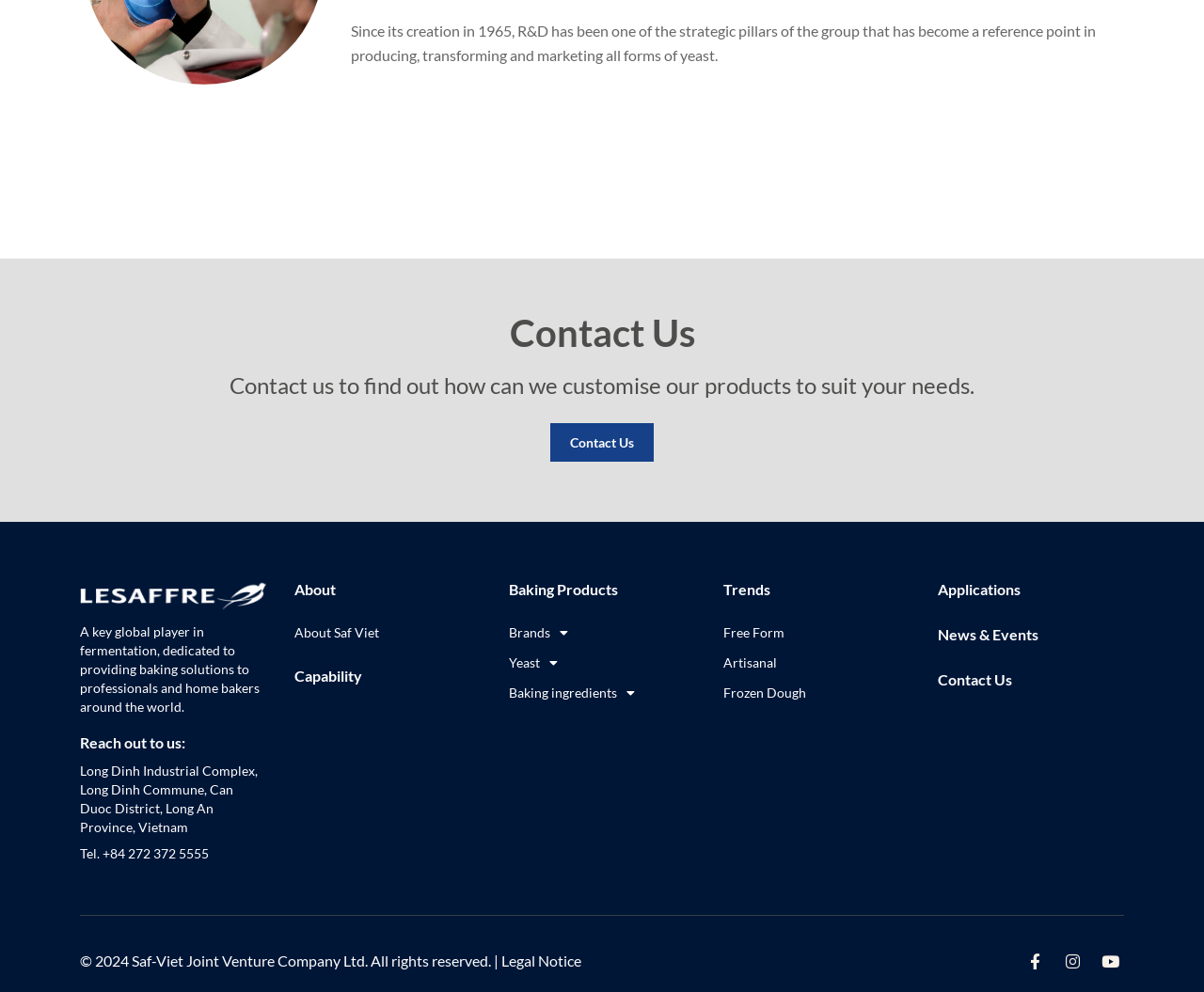Find the bounding box coordinates of the clickable area that will achieve the following instruction: "View News & Events".

[0.779, 0.63, 0.862, 0.648]